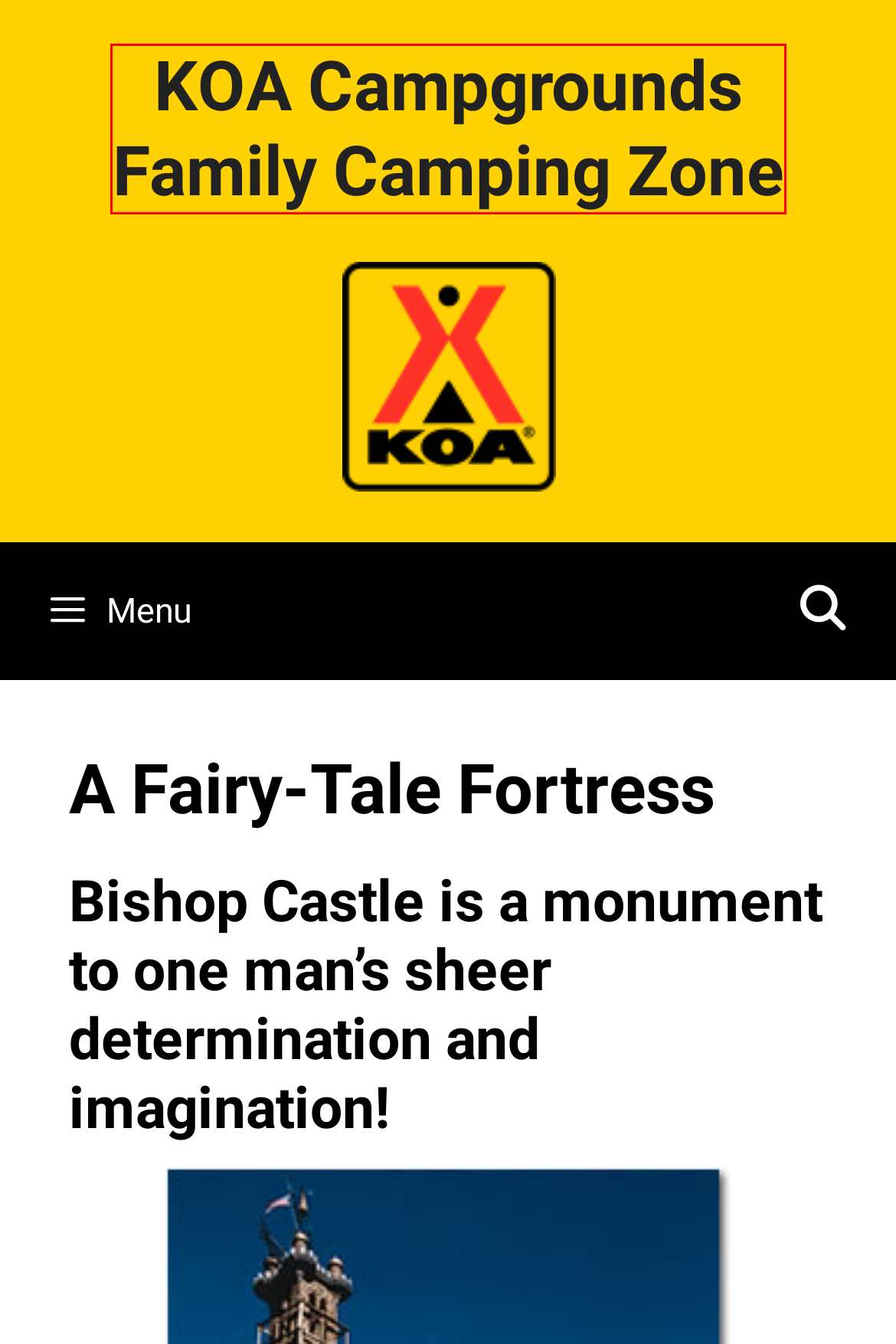Check out the screenshot of a webpage with a red rectangle bounding box. Select the best fitting webpage description that aligns with the new webpage after clicking the element inside the bounding box. Here are the candidates:
A. Maritime Provinces Vacation Ideas - KOA Campgrounds Family Camping Zone
B. Quebec Vacation Ideas - KOA Campgrounds Family Camping Zone
C. US Mountain Region Vacation Ideas - KOA Campgrounds Family Camping Zone
D. US Mid West Region Vacation Ideas - KOA Campgrounds Family Camping Zone
E. US South Region Vacation Ideas - KOA Campgrounds Family Camping Zone
F. British Columbia Vacation Ideas - KOA Campgrounds Family Camping Zone
G. Saskatchewan Vacation Ideas - KOA Campgrounds Family Camping Zone
H. KOA Campgrounds Family Camping Zone

H